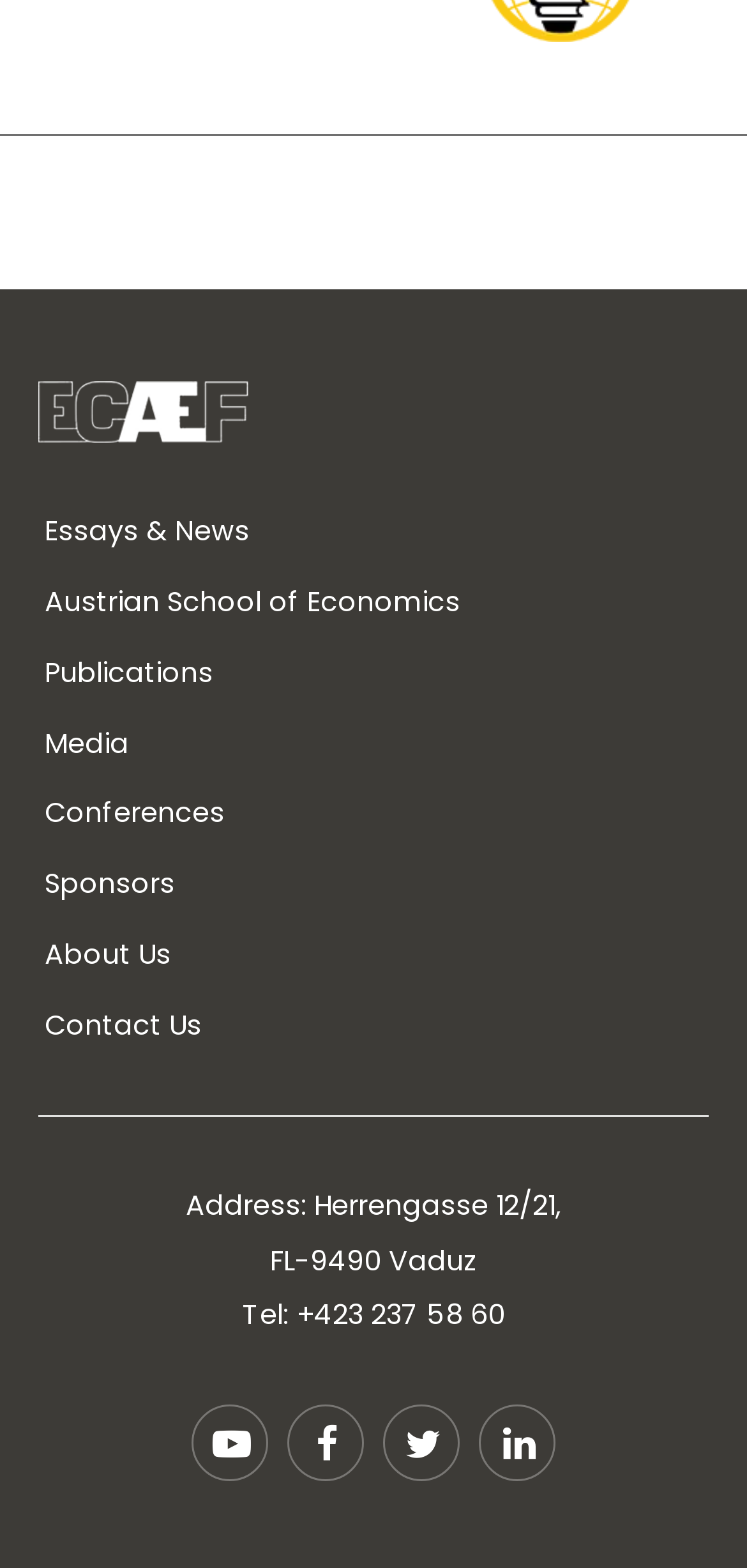Using the details in the image, give a detailed response to the question below:
What is the name of the economics school?

I found the name of the economics school by looking at the link elements at the top of the page, which include 'Austrian School of Economics'.